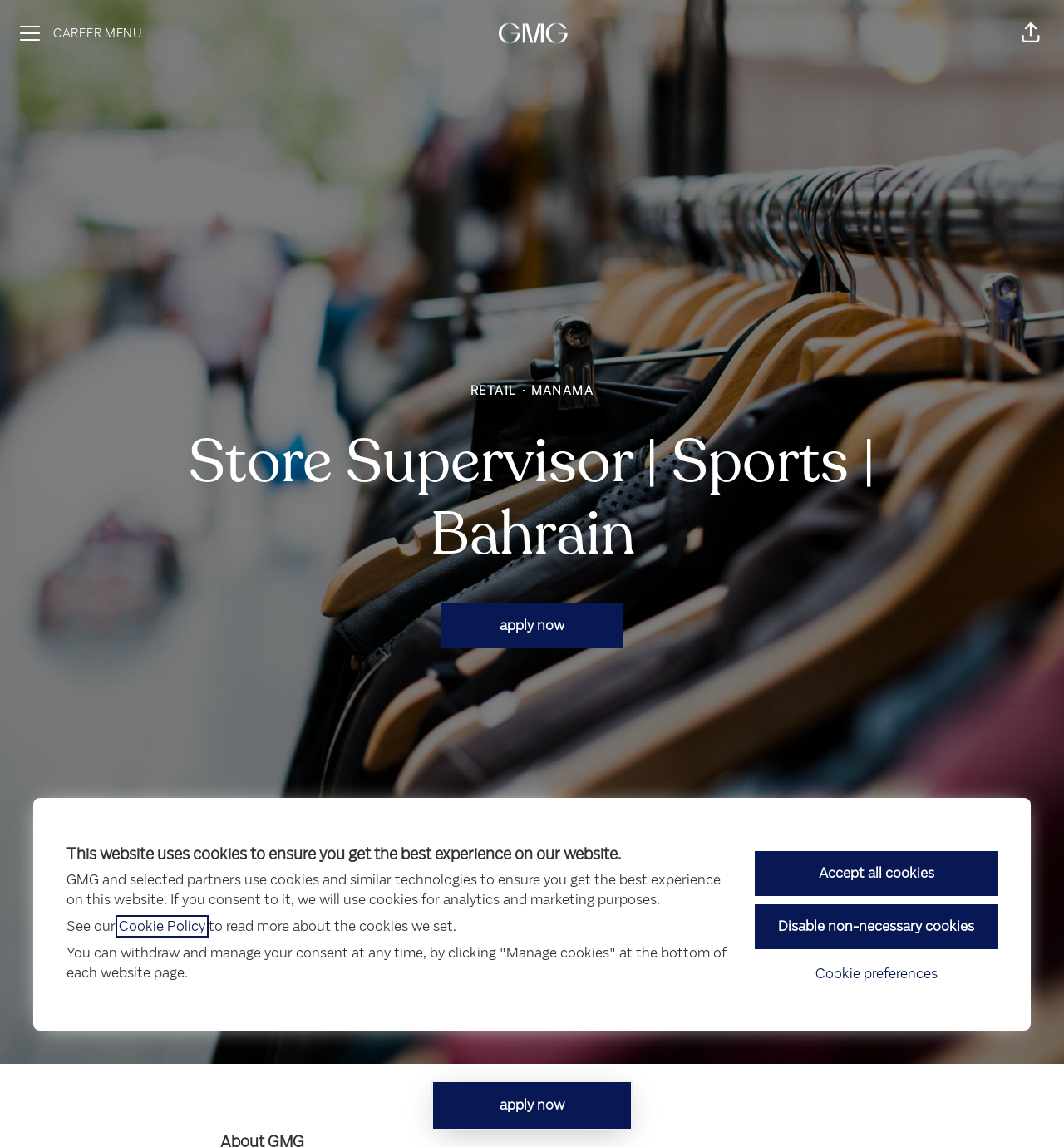Please specify the bounding box coordinates of the region to click in order to perform the following instruction: "Visit the GMG career site".

[0.457, 0.003, 0.543, 0.055]